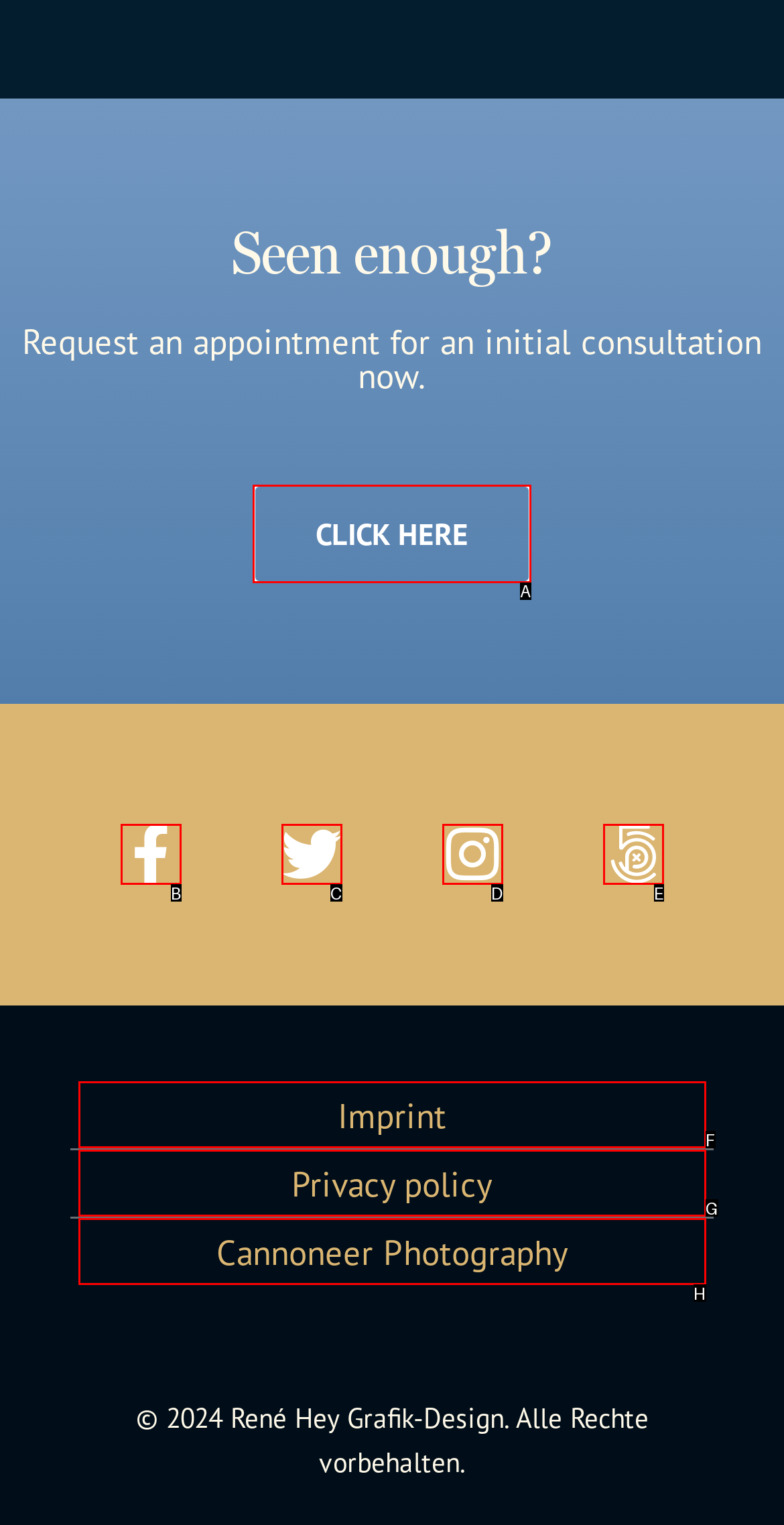Choose the UI element to click on to achieve this task: Request an appointment. Reply with the letter representing the selected element.

A